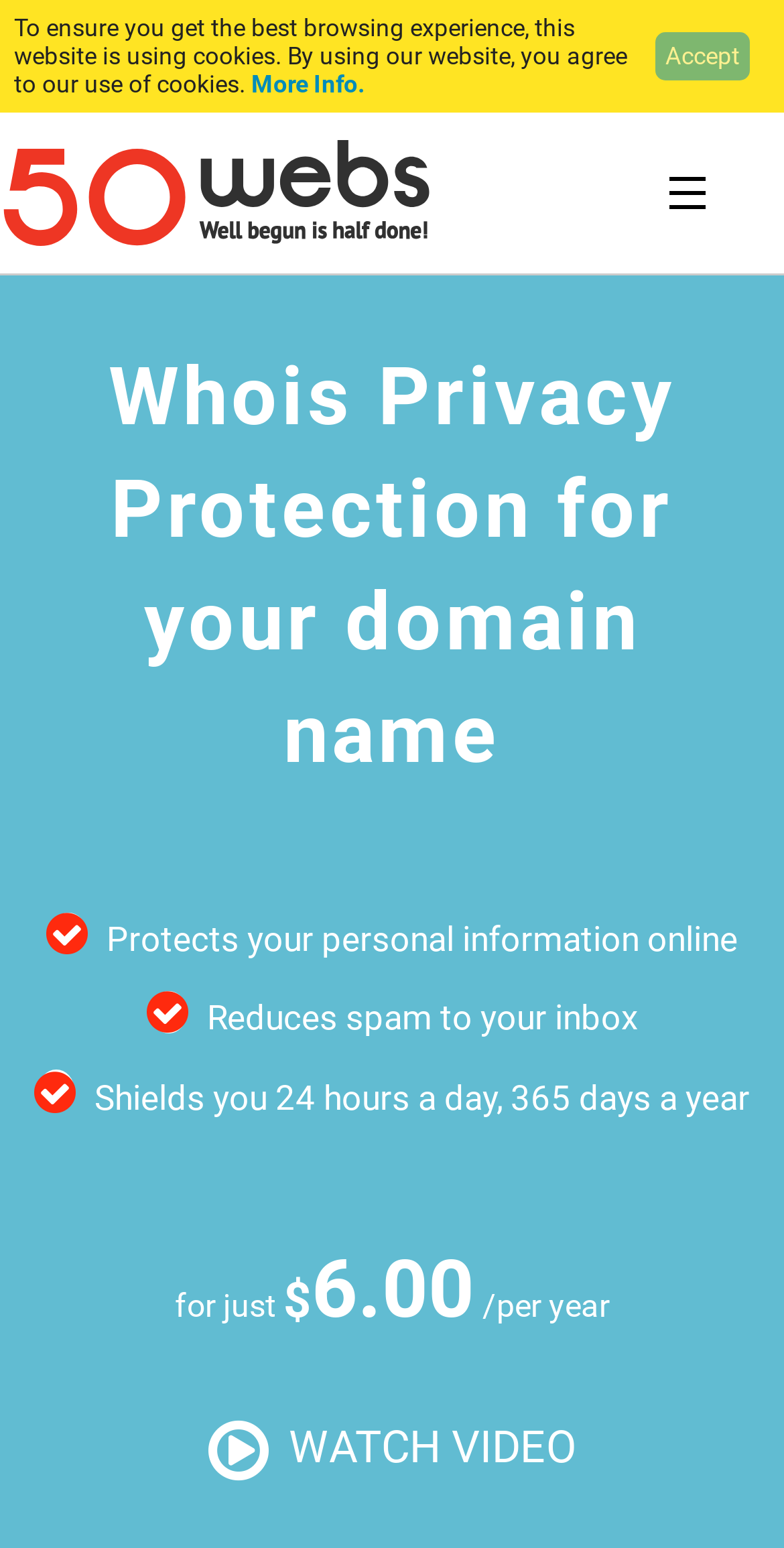Indicate the bounding box coordinates of the element that must be clicked to execute the instruction: "Watch video". The coordinates should be given as four float numbers between 0 and 1, i.e., [left, top, right, bottom].

[0.265, 0.914, 0.735, 0.959]